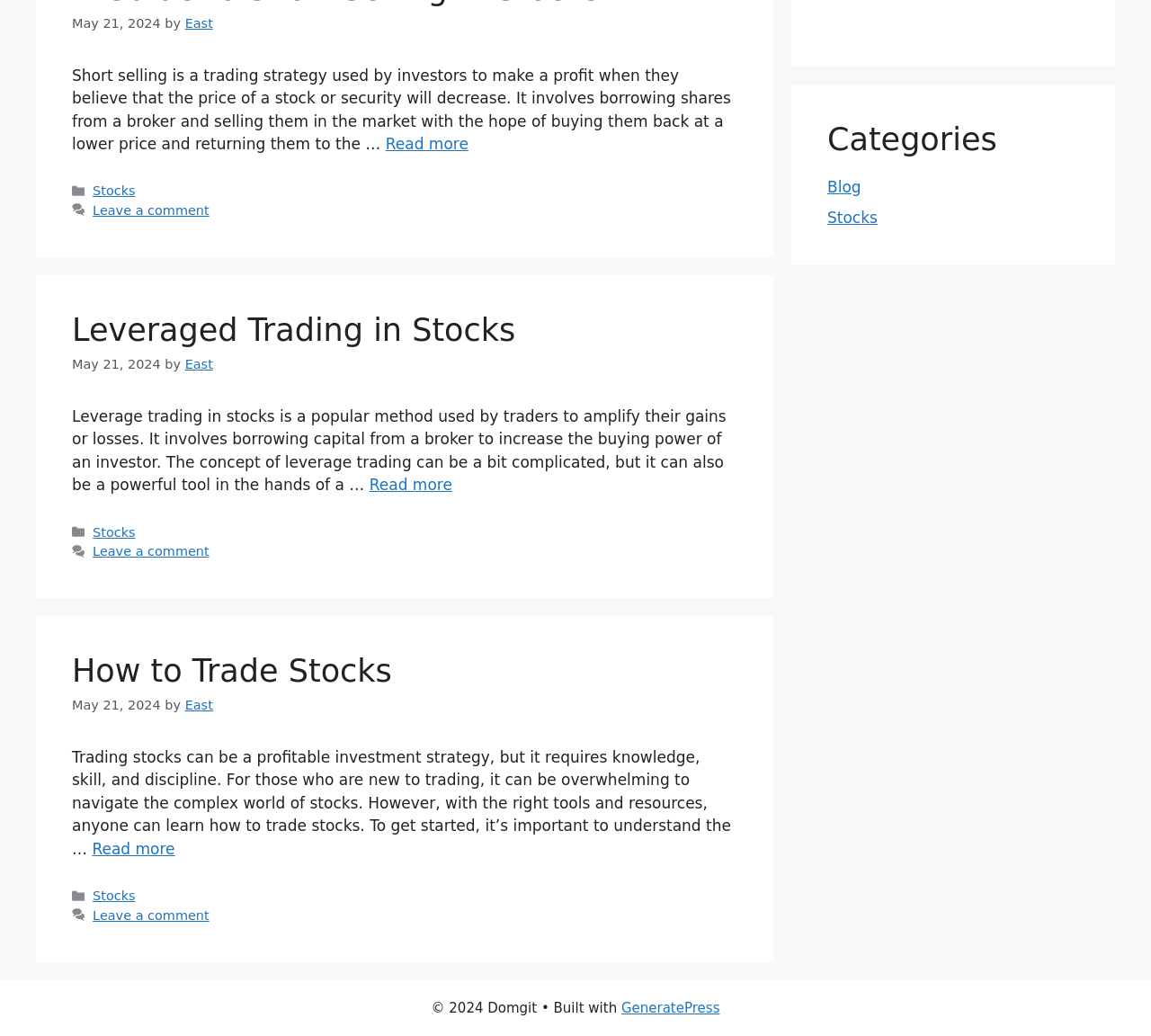Determine the bounding box coordinates for the UI element matching this description: "Read more".

[0.335, 0.13, 0.407, 0.148]